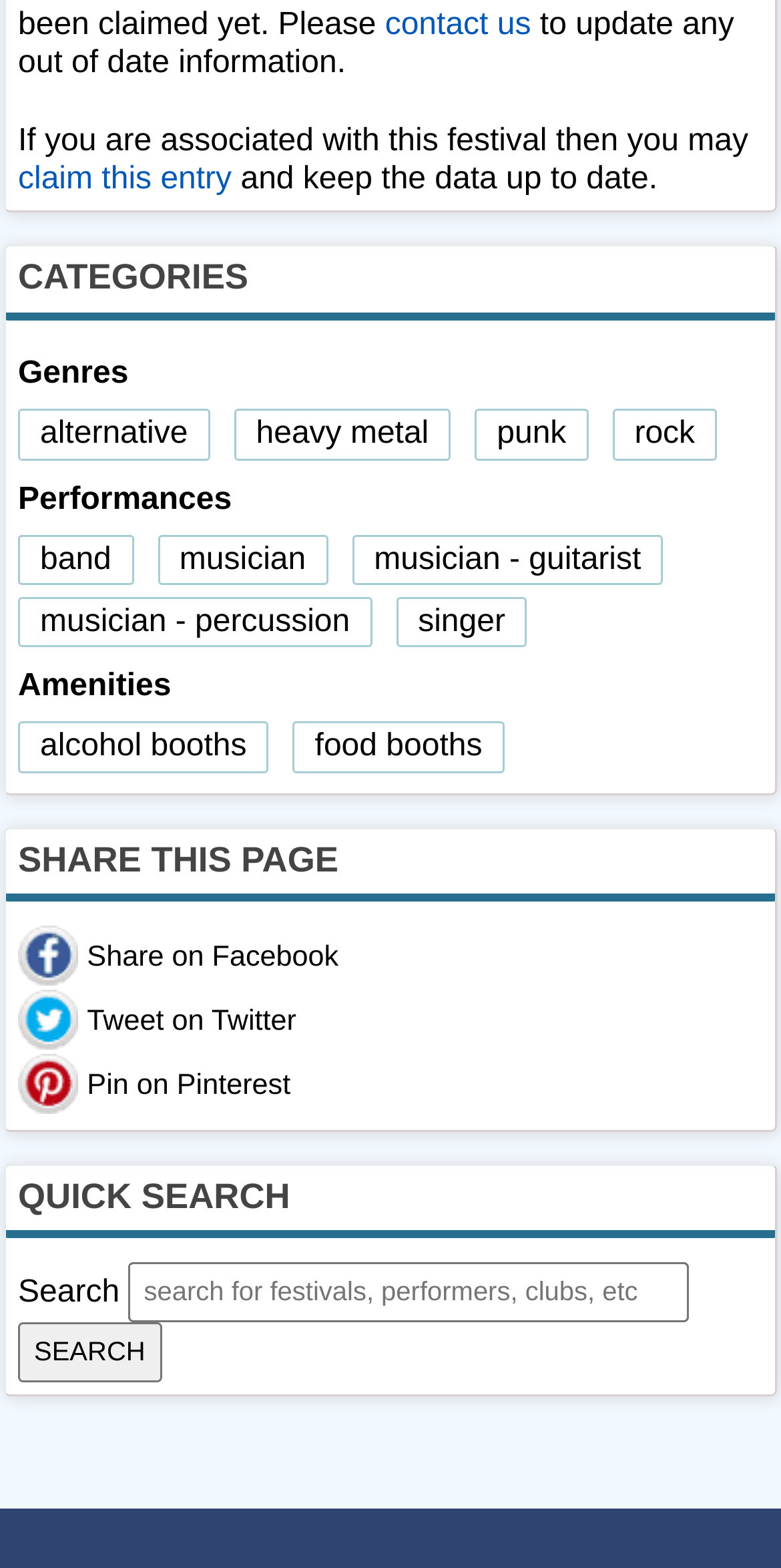Specify the bounding box coordinates of the element's region that should be clicked to achieve the following instruction: "pin to Pinterest". The bounding box coordinates consist of four float numbers between 0 and 1, in the format [left, top, right, bottom].

[0.111, 0.682, 0.372, 0.702]